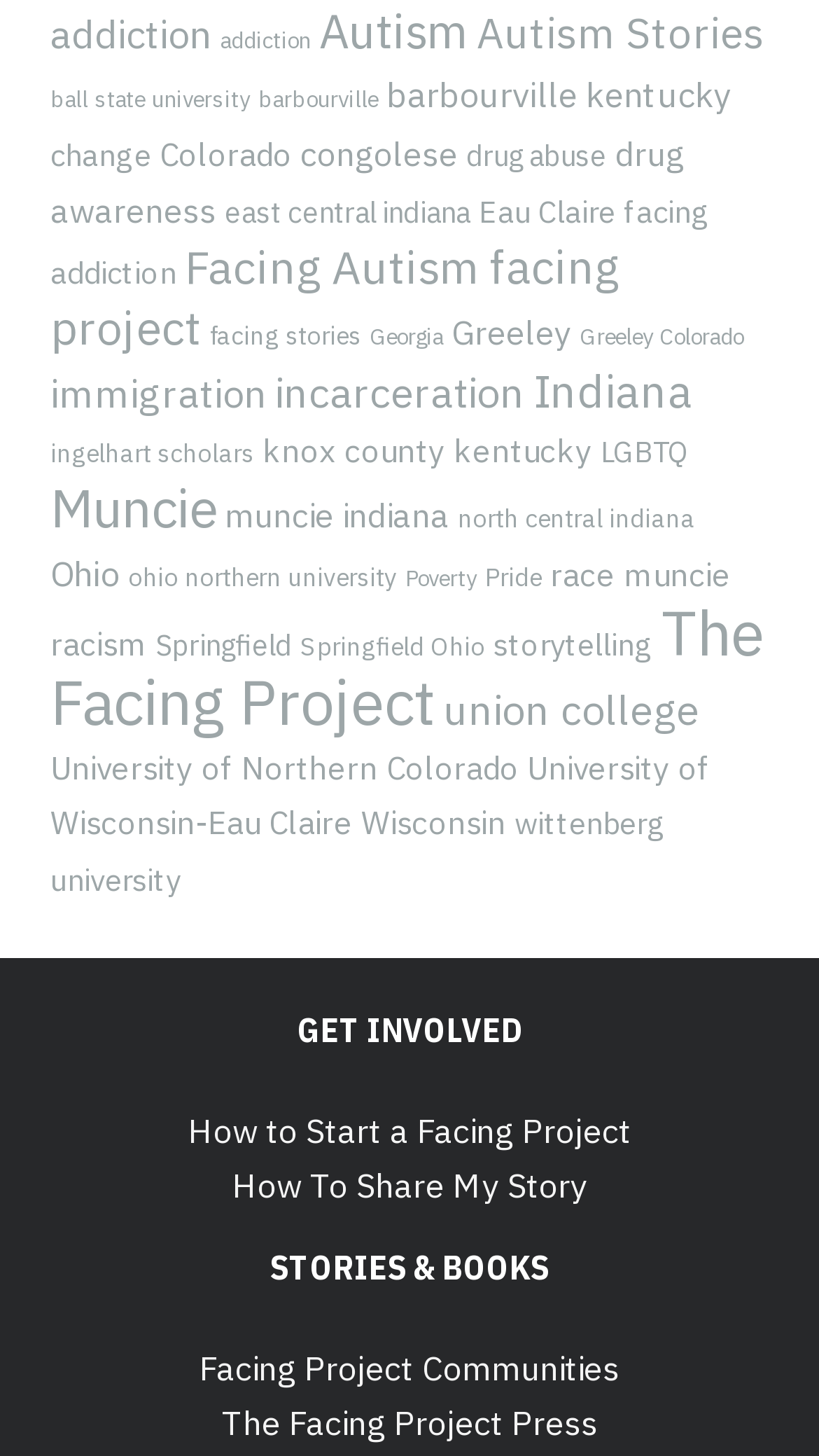Please indicate the bounding box coordinates for the clickable area to complete the following task: "Browse 2017". The coordinates should be specified as four float numbers between 0 and 1, i.e., [left, top, right, bottom].

None